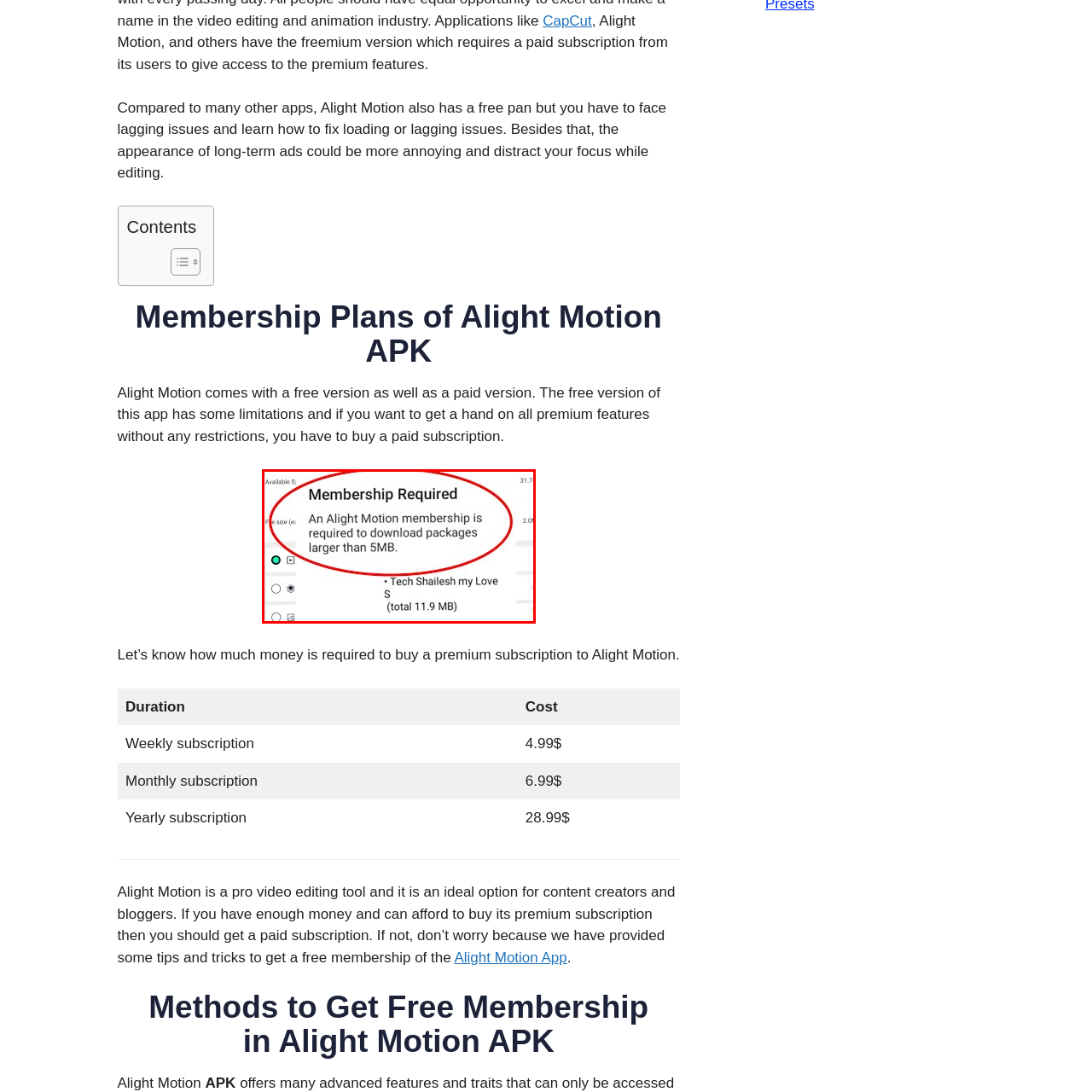Create a detailed narrative describing the image bounded by the red box.

The image prominently displays a message titled "Membership Required," indicating that users need an Alight Motion membership to download packages exceeding 5MB. This notice highlights the app's structure, which differentiates between free and premium access, suggesting that without a membership, users will be restricted from downloading certain content or features. The context emphasizes the application’s reliance on a subscription model to unlock full functionality, making it essential for serious users and content creators looking to utilize the app’s capabilities effectively.